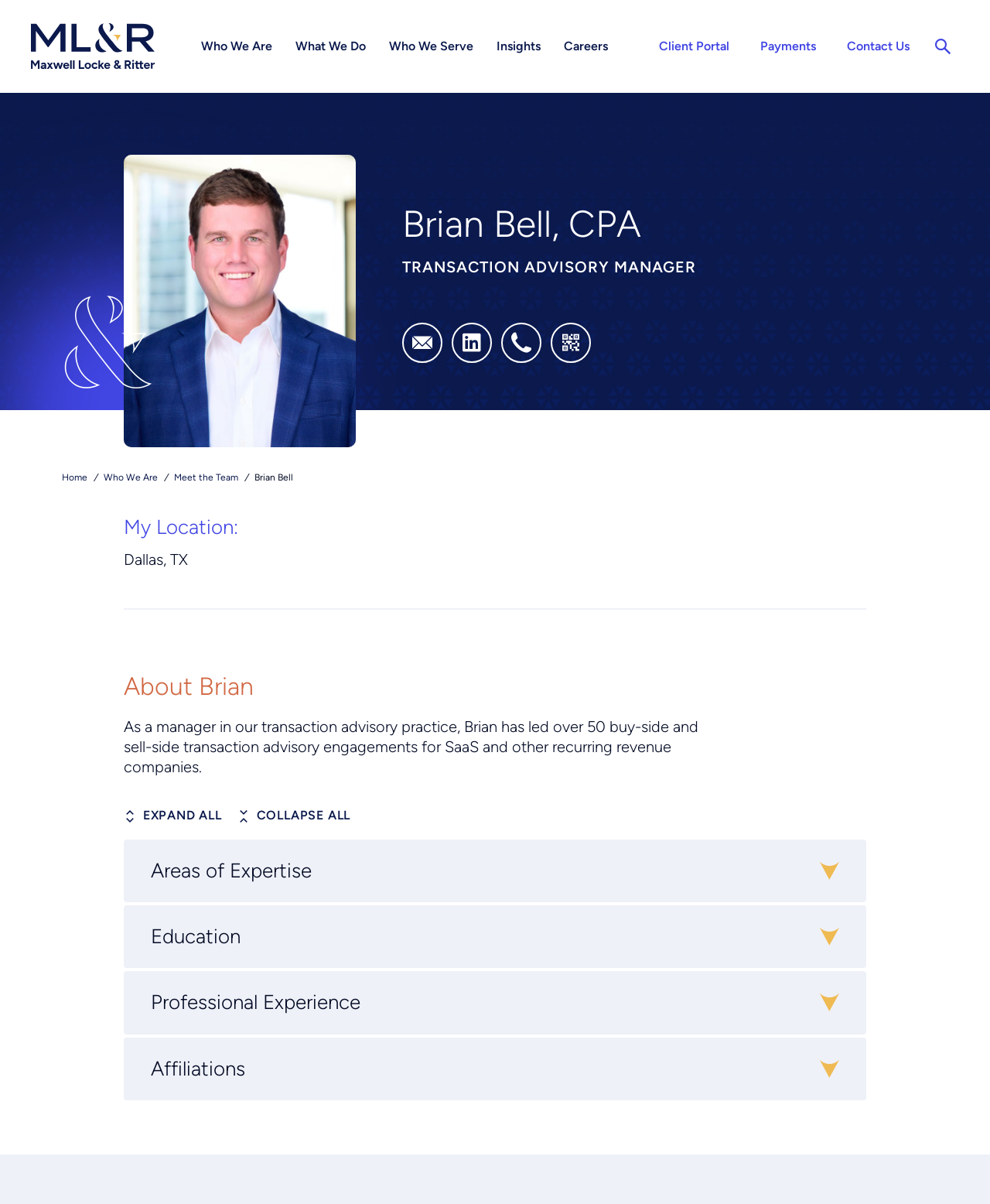What is the name of the person on this webpage?
Using the image as a reference, answer with just one word or a short phrase.

Brian Bell